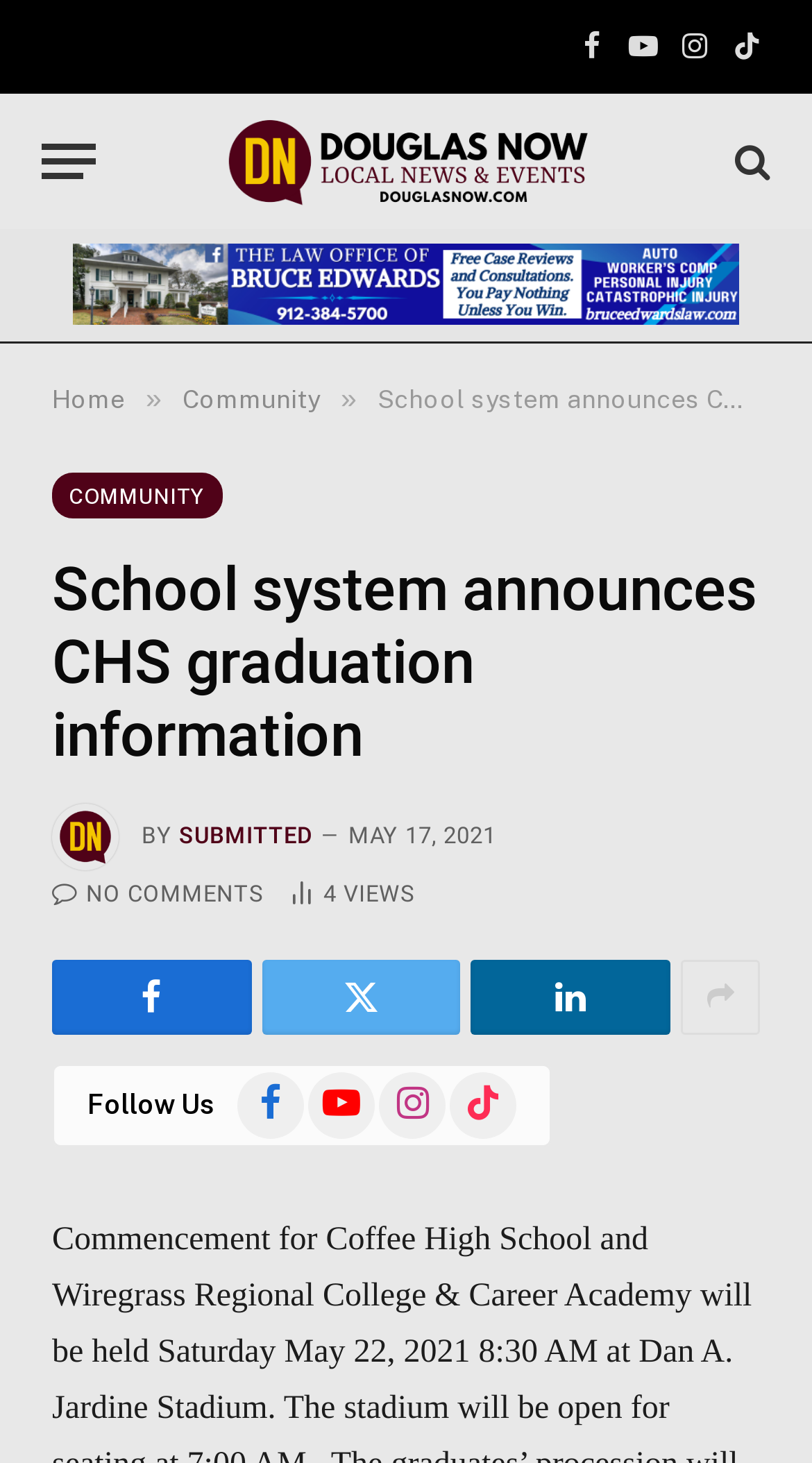What is the name of the school system?
Based on the image content, provide your answer in one word or a short phrase.

Not specified